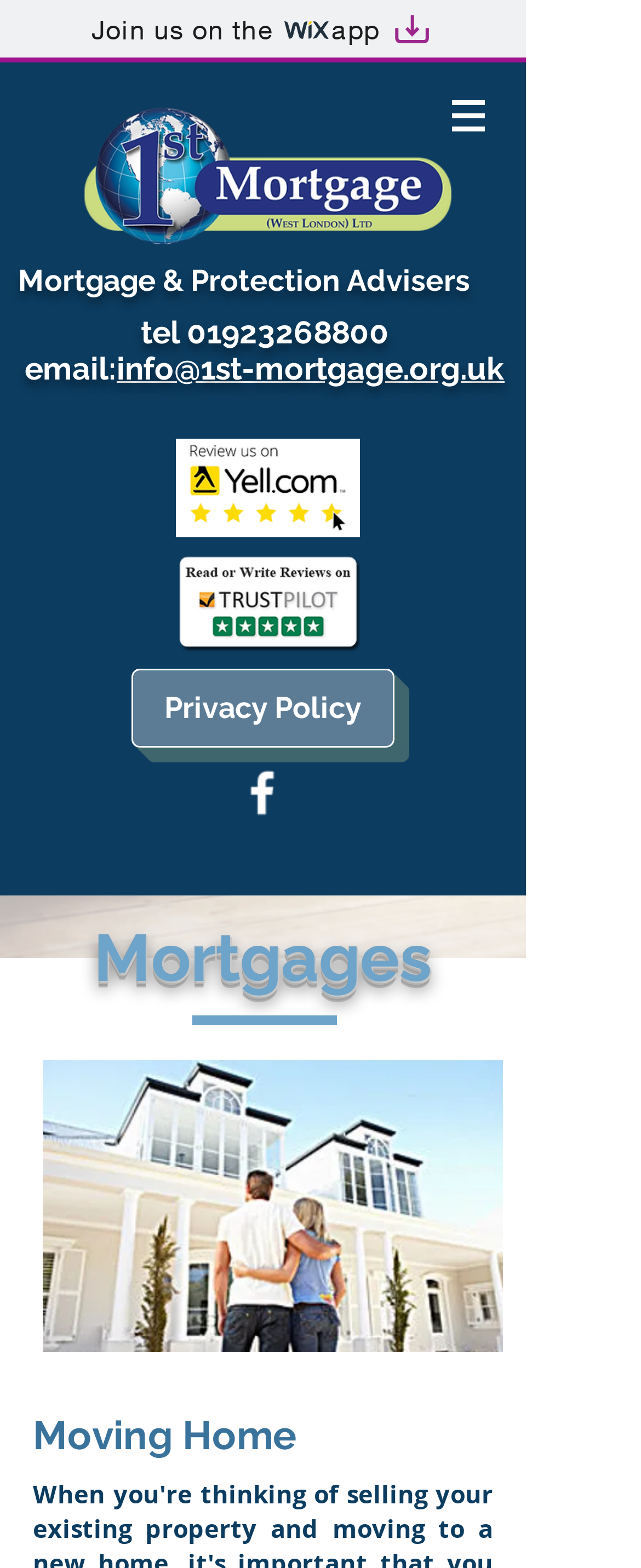What is the topic of the image with the text 'Moving Home.jpg'?
Provide a short answer using one word or a brief phrase based on the image.

Moving Home